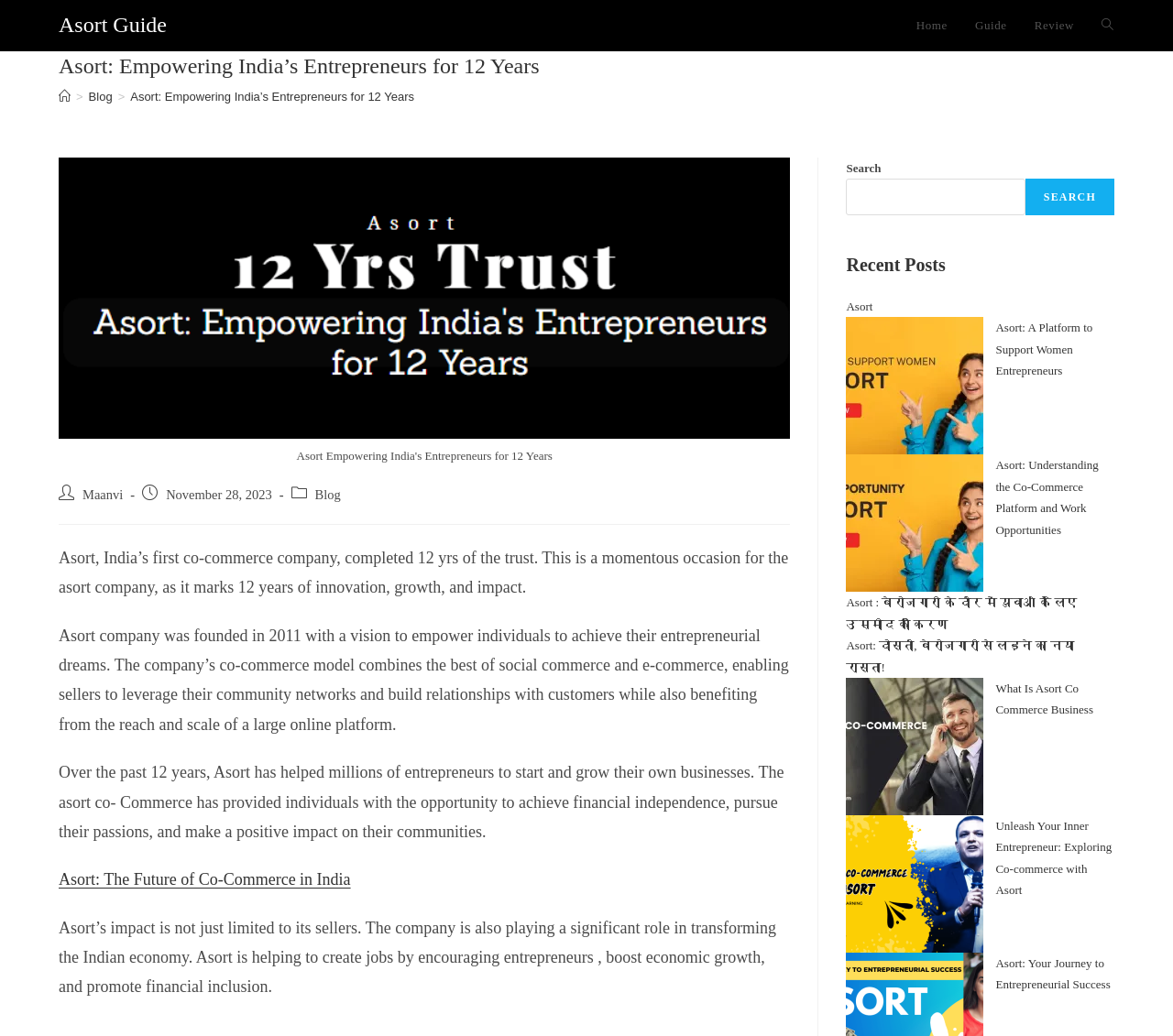Locate the bounding box coordinates of the area to click to fulfill this instruction: "Click on 'Hillbilly’s Wine Subverts Our Expectations with Artsy, Understated Bottle Design'". The bounding box should be presented as four float numbers between 0 and 1, in the order [left, top, right, bottom].

None